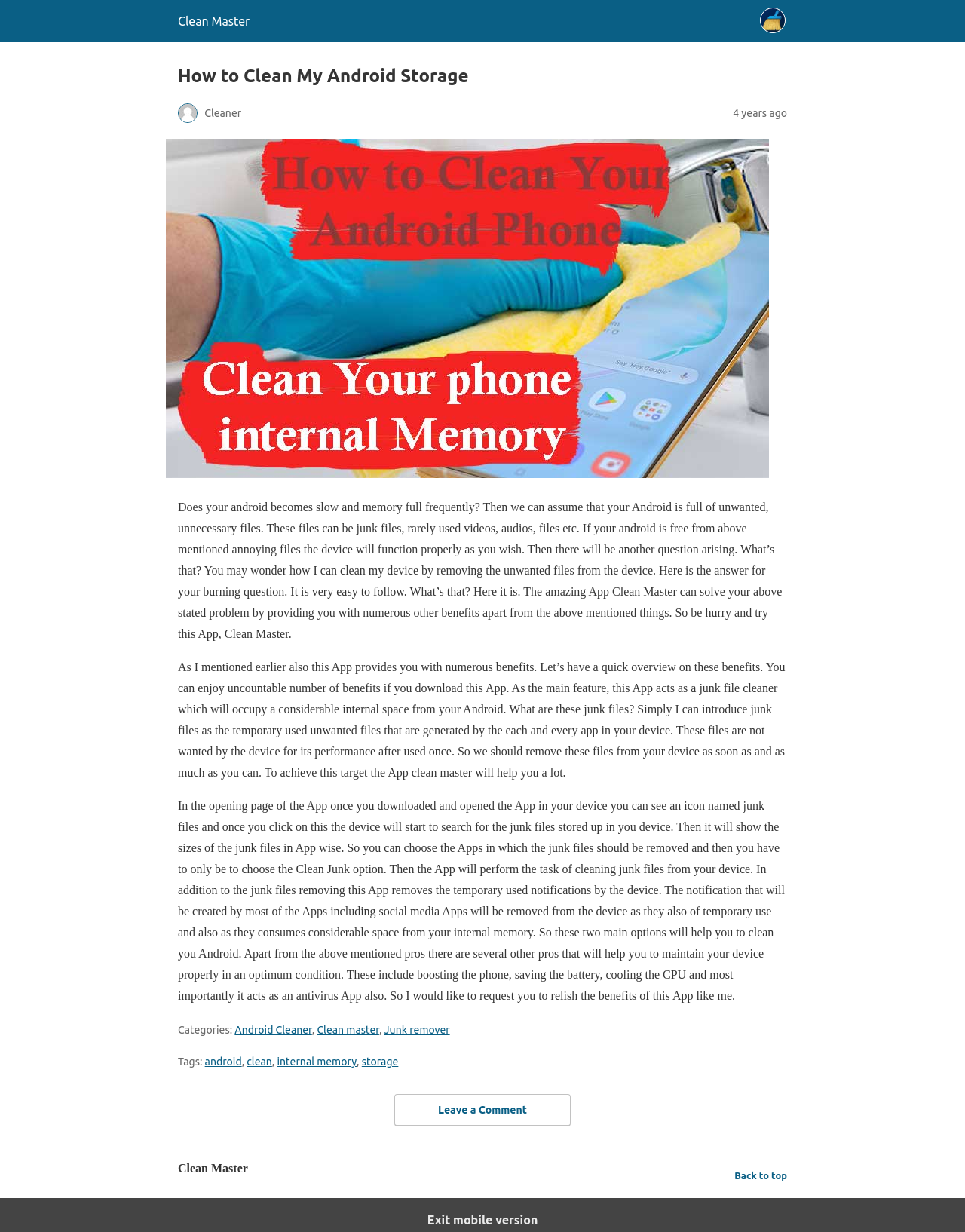Identify the main heading of the webpage and provide its text content.

How to Clean My Android Storage